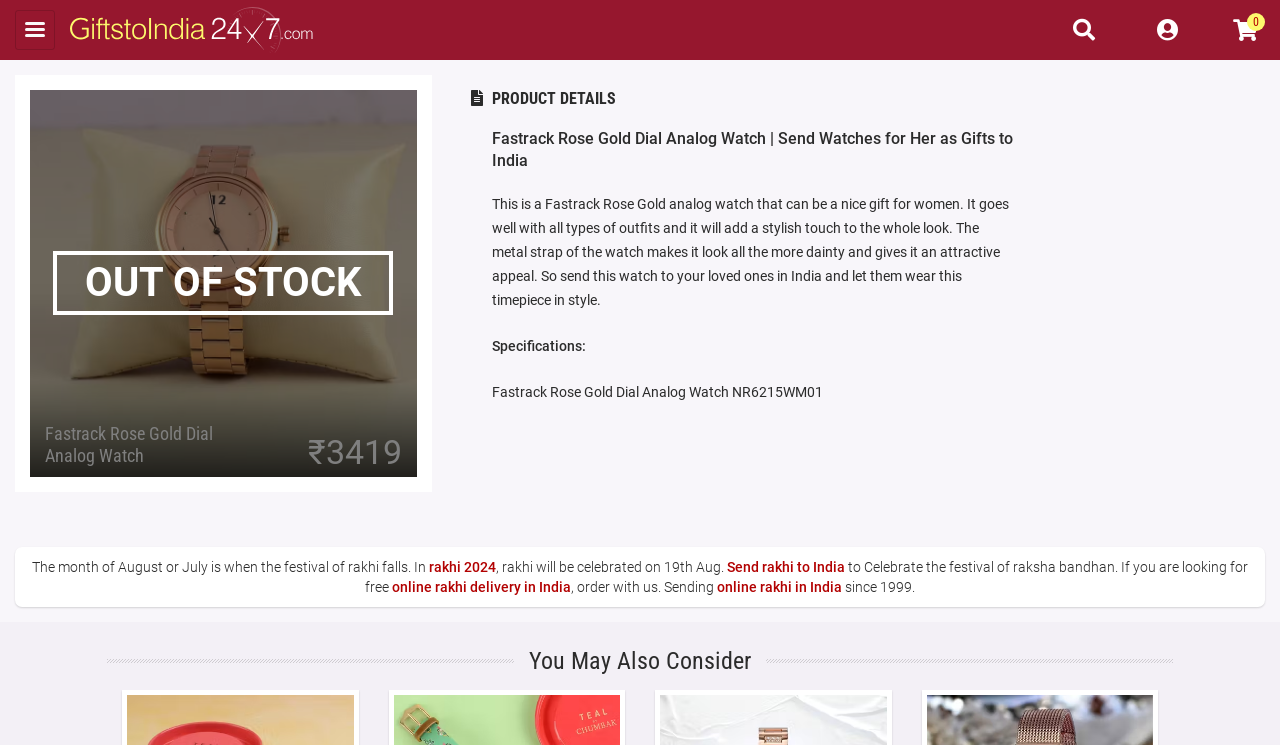Please find and generate the text of the main heading on the webpage.

Fastrack Rose Gold Dial Analog Watch | Send Watches for Her as Gifts to India